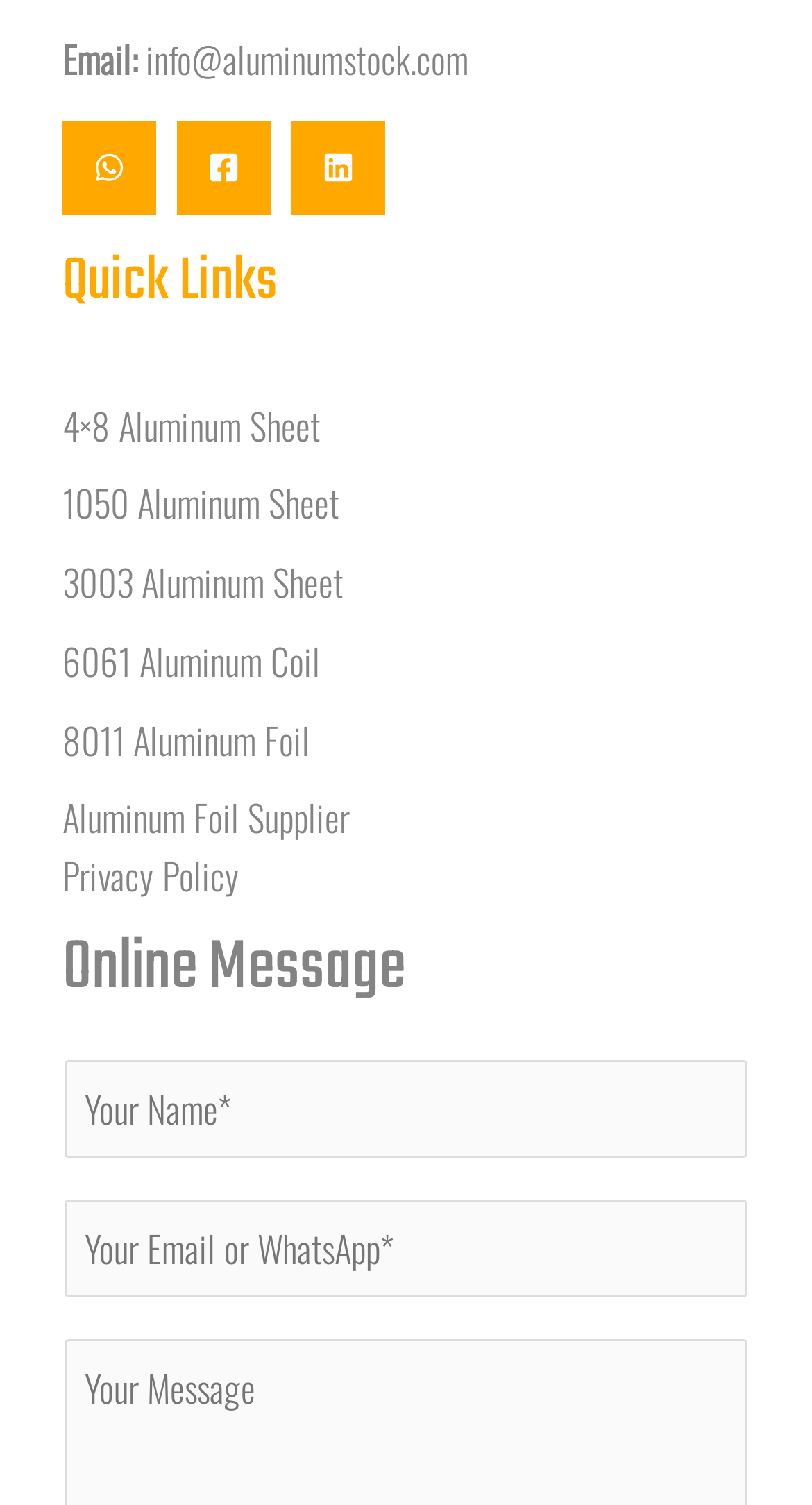Based on the element description: "Blindness", identify the UI element and provide its bounding box coordinates. Use four float numbers between 0 and 1, [left, top, right, bottom].

None